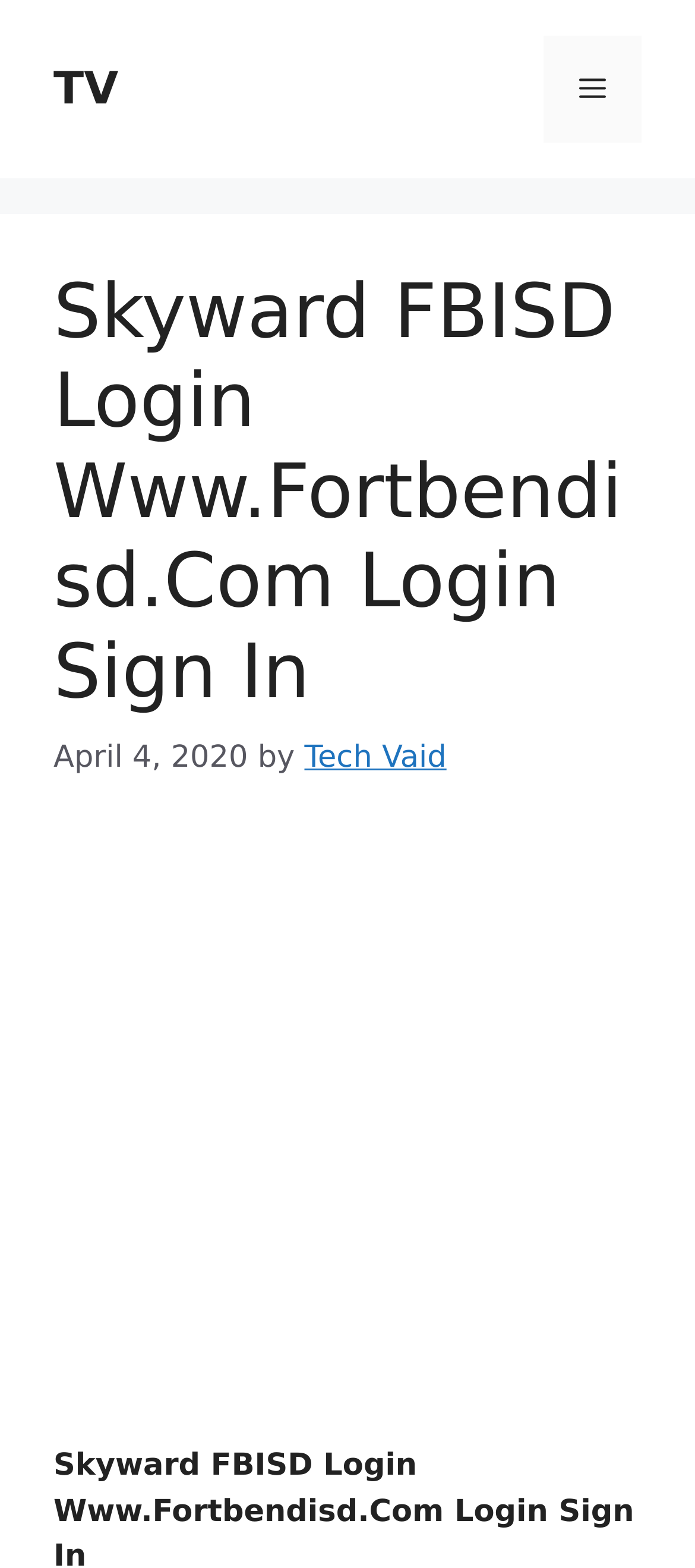Detail the features and information presented on the webpage.

The webpage is about Skyward FBISD Login and is related to the Fort Bend Independent School District. At the top of the page, there is a banner that spans the entire width, containing a link to "TV" on the left side and a navigation menu toggle button on the right side. Below the banner, there is a header section that takes up most of the page's width, containing a heading that reads "Skyward FBISD Login Www.Fortbendisd.Com Login Sign In". 

To the right of the heading, there is a time element displaying the date "April 4, 2020", followed by the text "by" and a link to "Tech Vaid". Below the header section, there is a large iframe that occupies most of the page's width, labeled as an "Advertisement". 

At the bottom of the page, there are two lines of text, with "Skyward FBISD Login" on the first line and "Www.Fortbendisd.Com" on the second line.